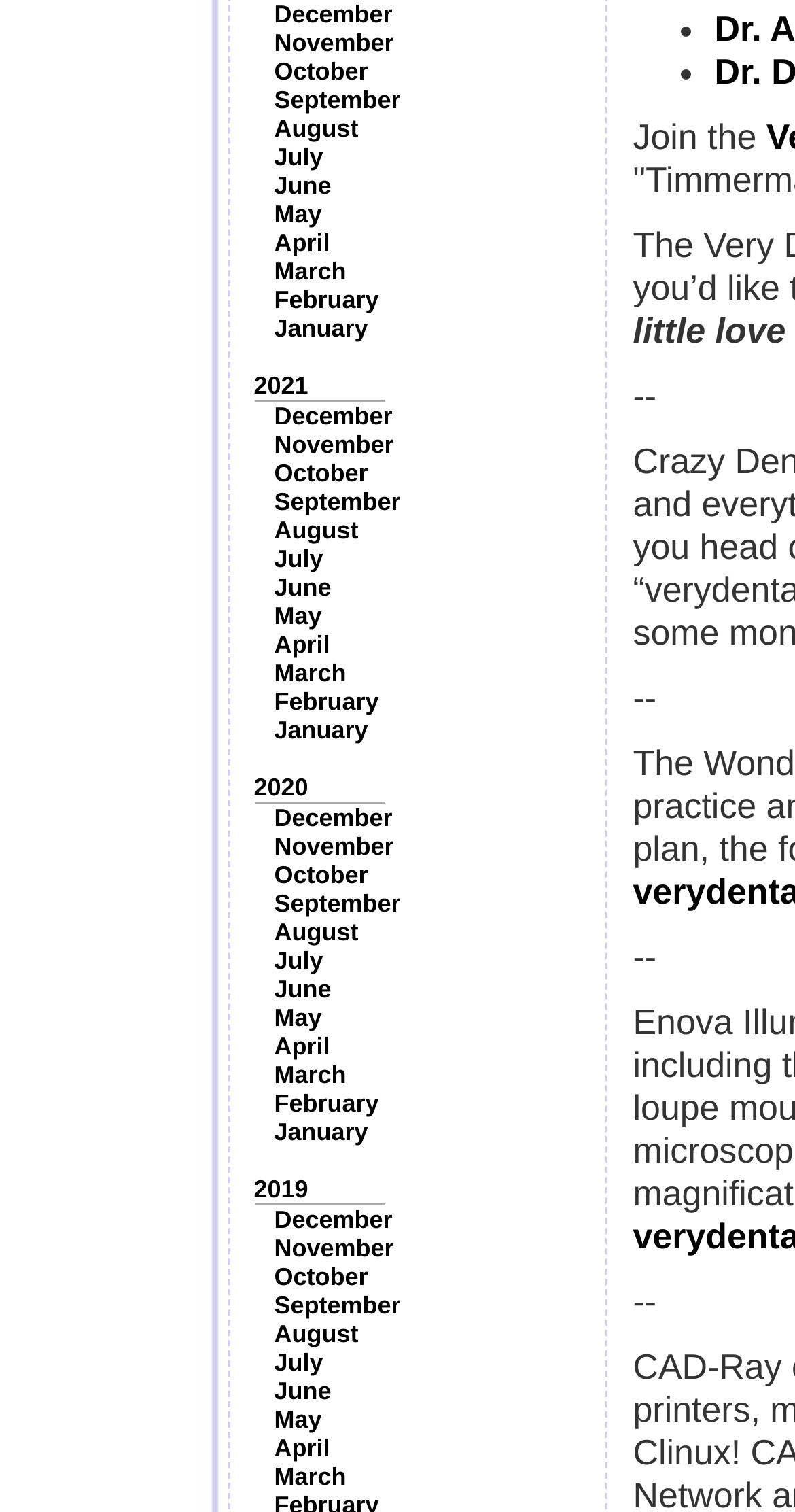Please give a one-word or short phrase response to the following question: 
How many months are listed for each year?

12